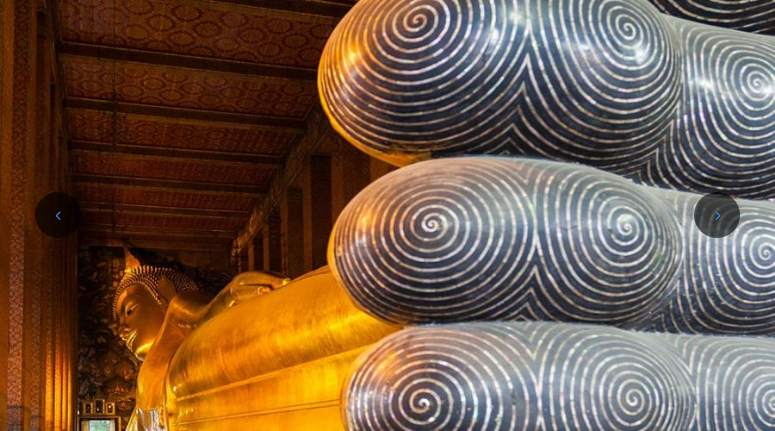What type of artistry is reflected in the designs on the feet?
Please use the image to provide a one-word or short phrase answer.

Traditional Thai